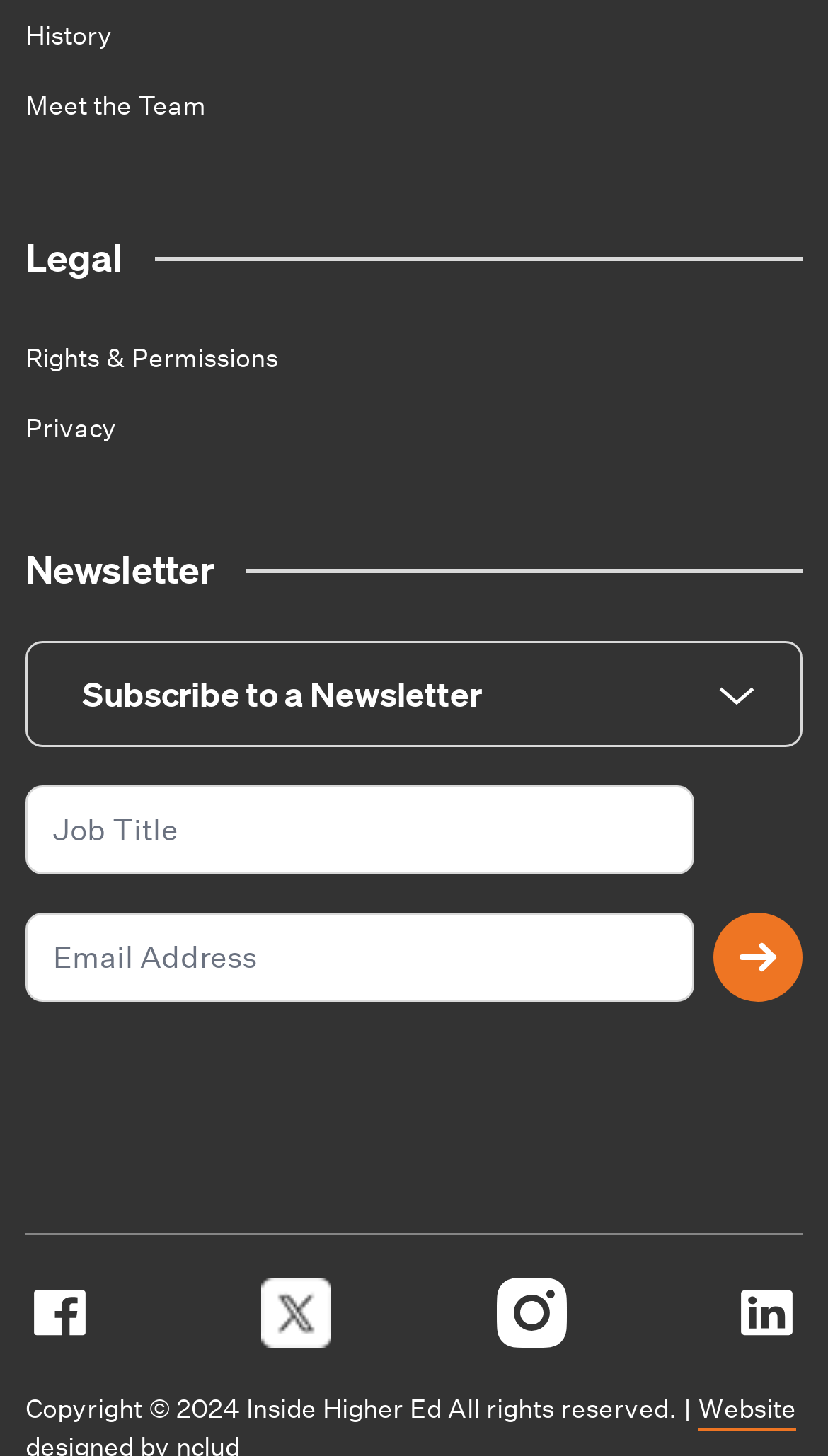Carefully examine the image and provide an in-depth answer to the question: What is the first link on the webpage?

The first link on the webpage is 'History' which is located at the top left corner of the webpage with a bounding box coordinate of [0.031, 0.012, 0.136, 0.037].